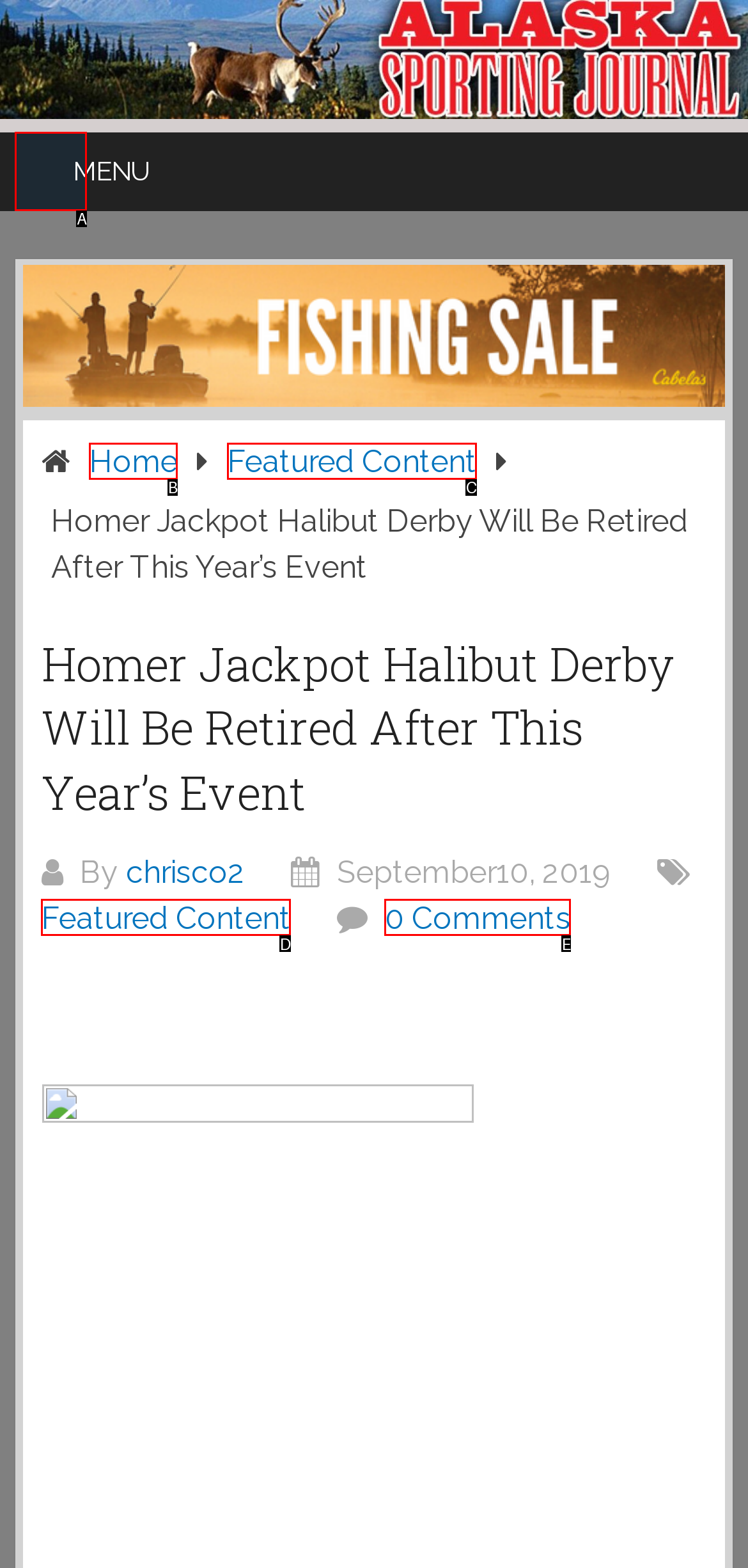Based on the element description: Featured Content, choose the HTML element that matches best. Provide the letter of your selected option.

C